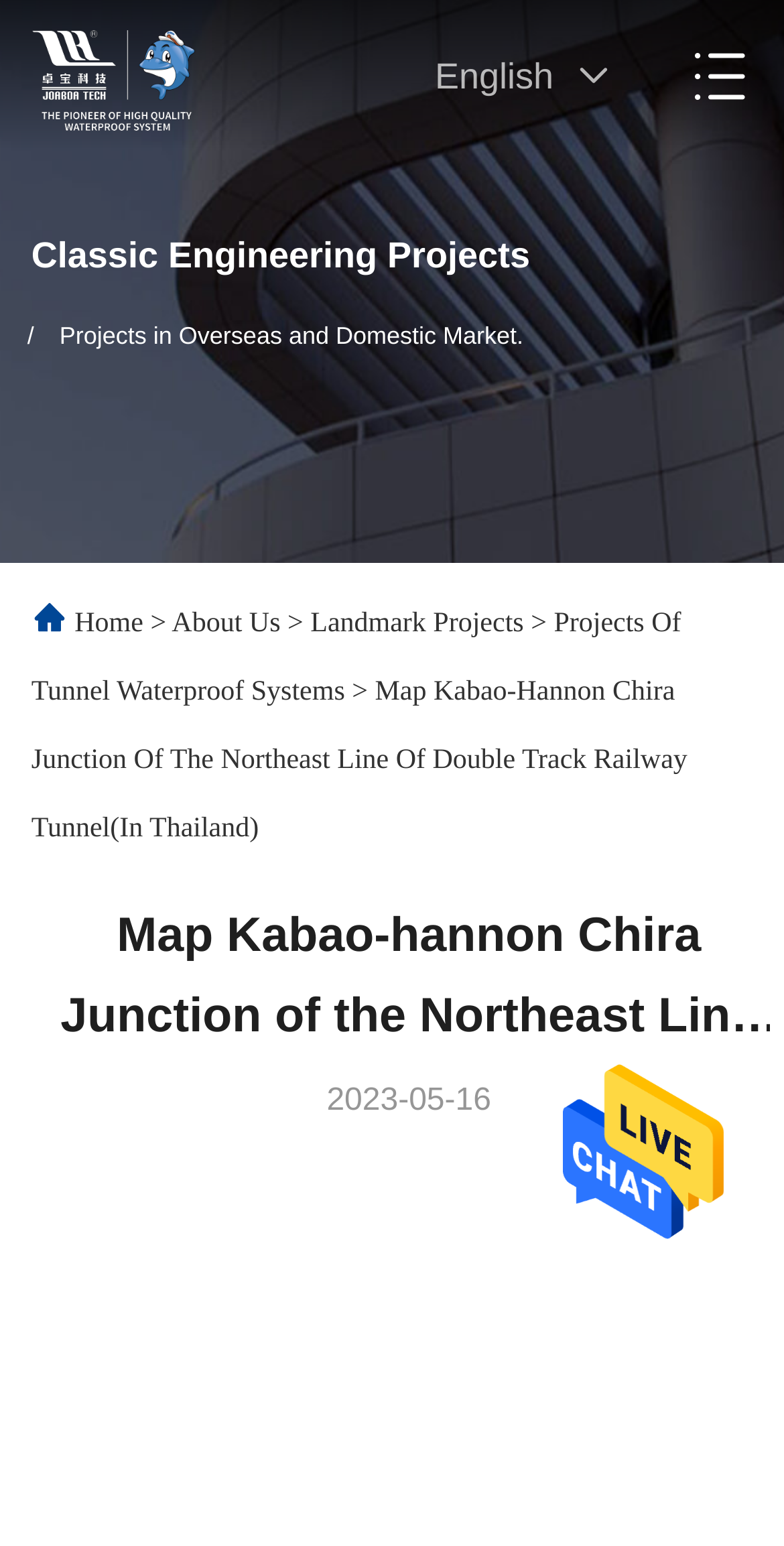What is the language of the webpage?
Give a comprehensive and detailed explanation for the question.

I found the language of the webpage by looking at the top-right corner, where it is written 'English'. This suggests that the language of the webpage is English.